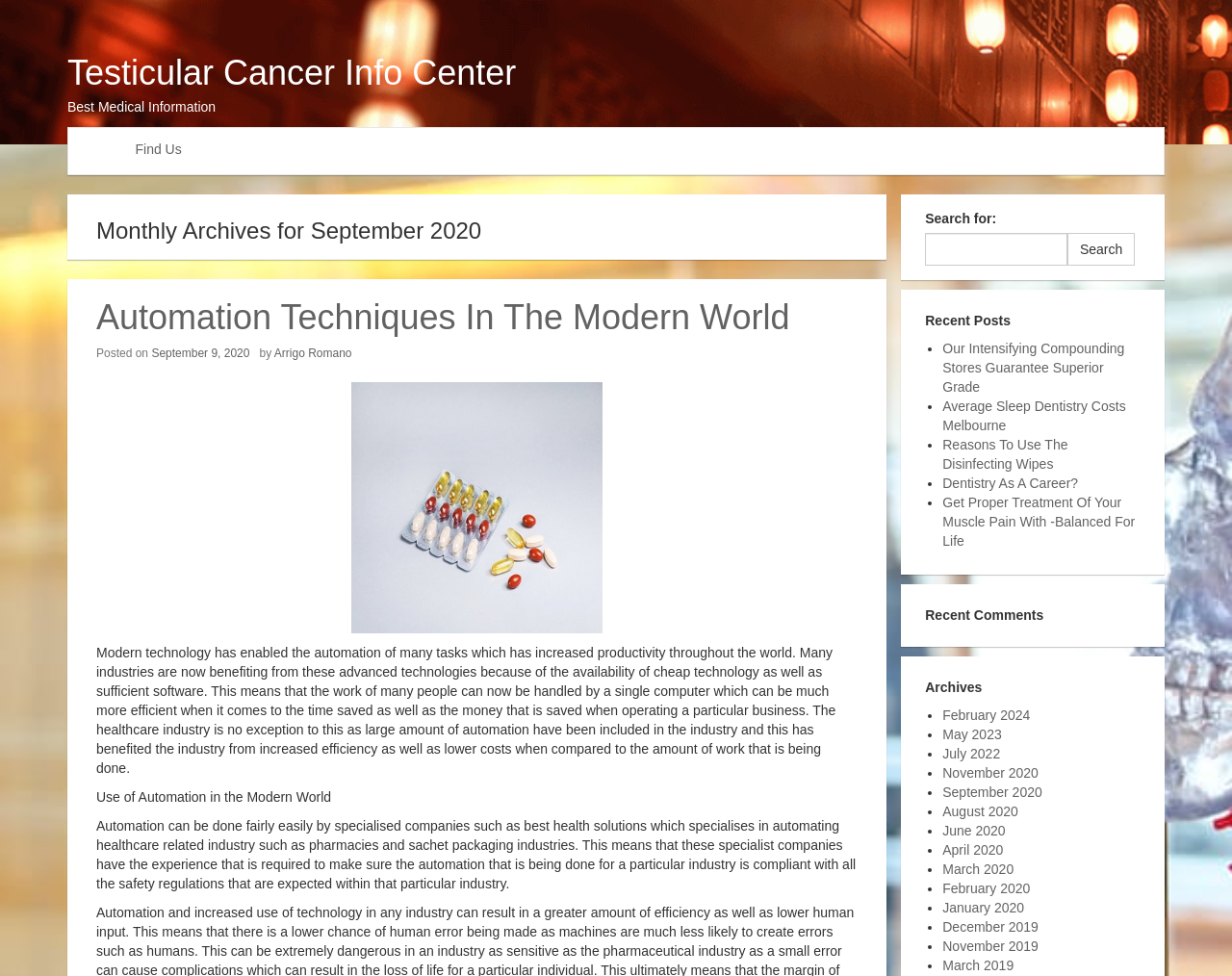Please identify the bounding box coordinates of the area that needs to be clicked to follow this instruction: "Search for a keyword".

[0.751, 0.239, 0.866, 0.273]